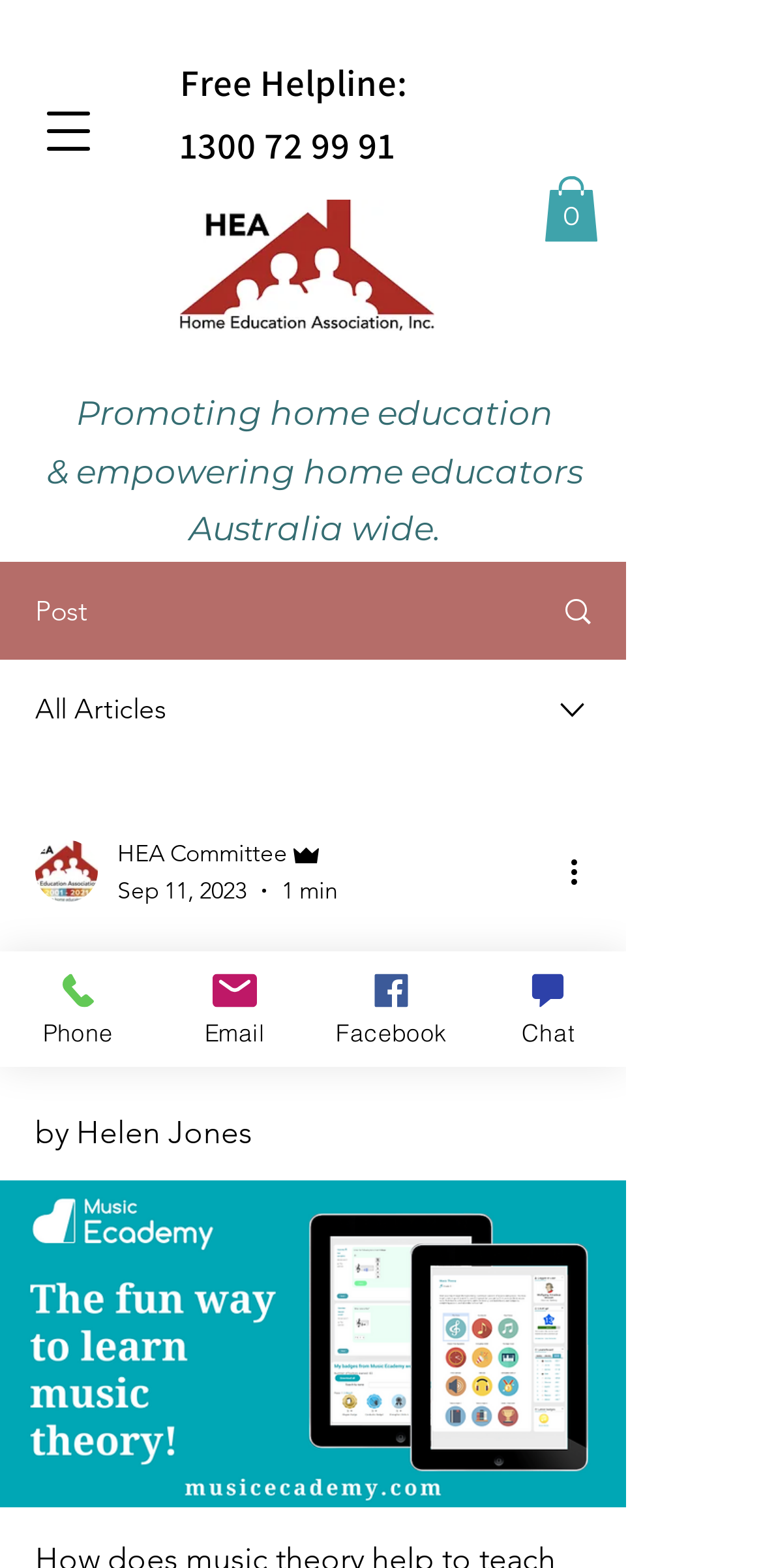Pinpoint the bounding box coordinates of the element you need to click to execute the following instruction: "Read the article". The bounding box should be represented by four float numbers between 0 and 1, in the format [left, top, right, bottom].

[0.046, 0.606, 0.774, 0.684]